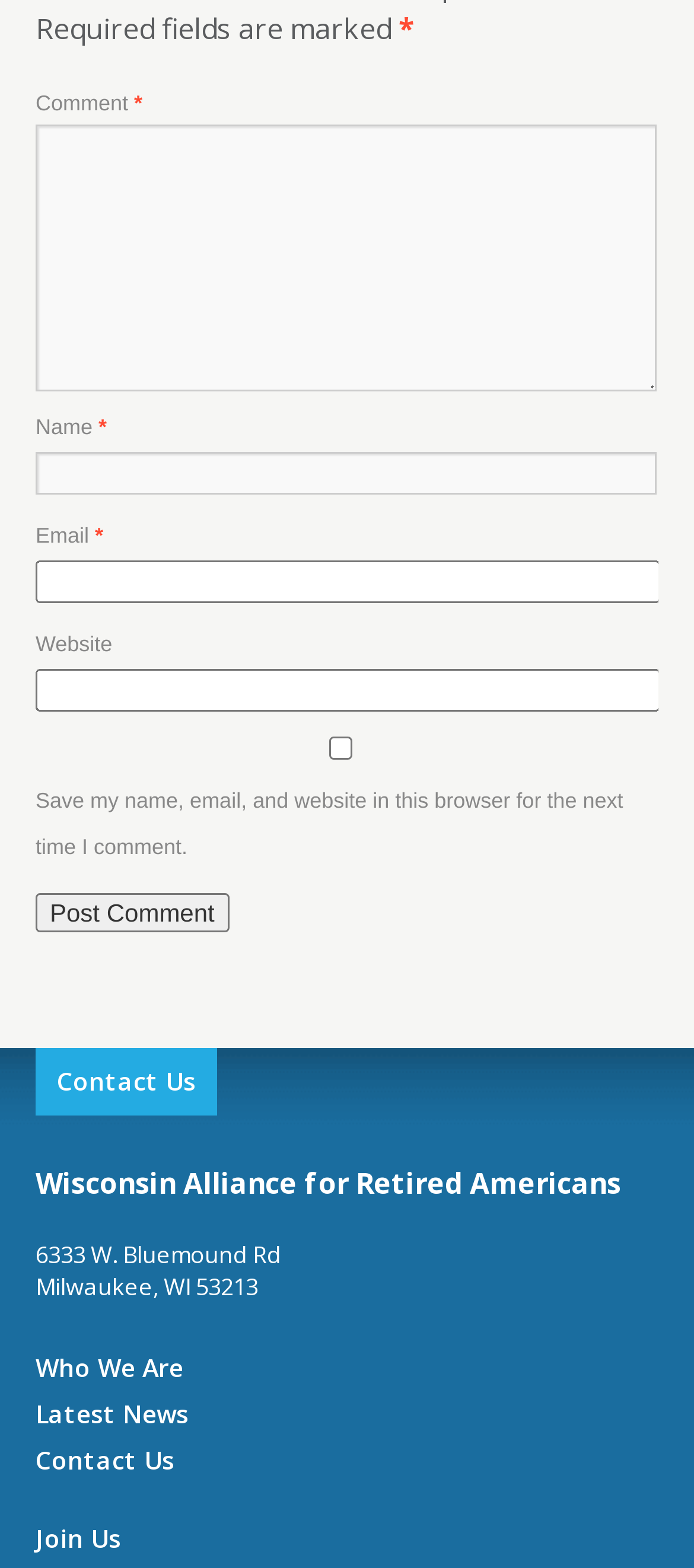Reply to the question below using a single word or brief phrase:
How many links are there in the footer?

5